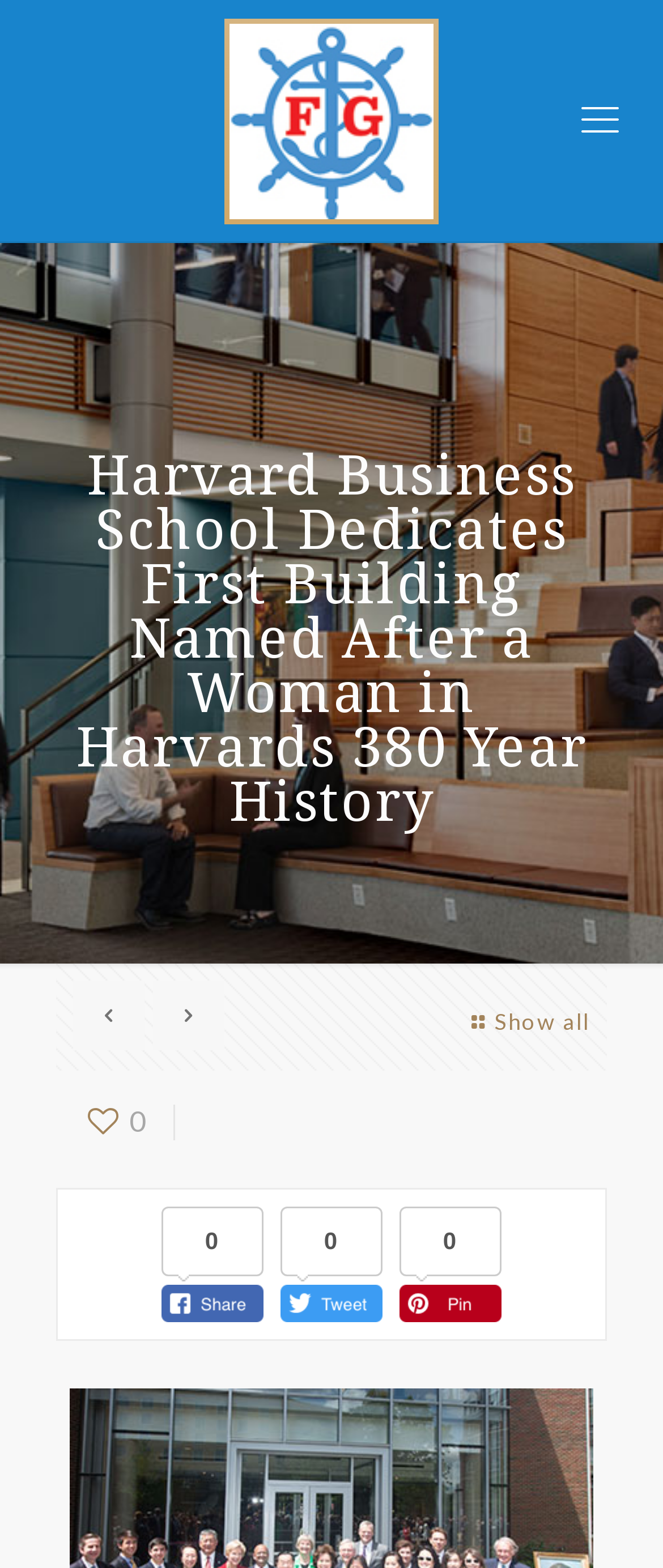Generate the text of the webpage's primary heading.

Harvard Business School Dedicates First Building Named After a Woman in Harvards 380 Year History